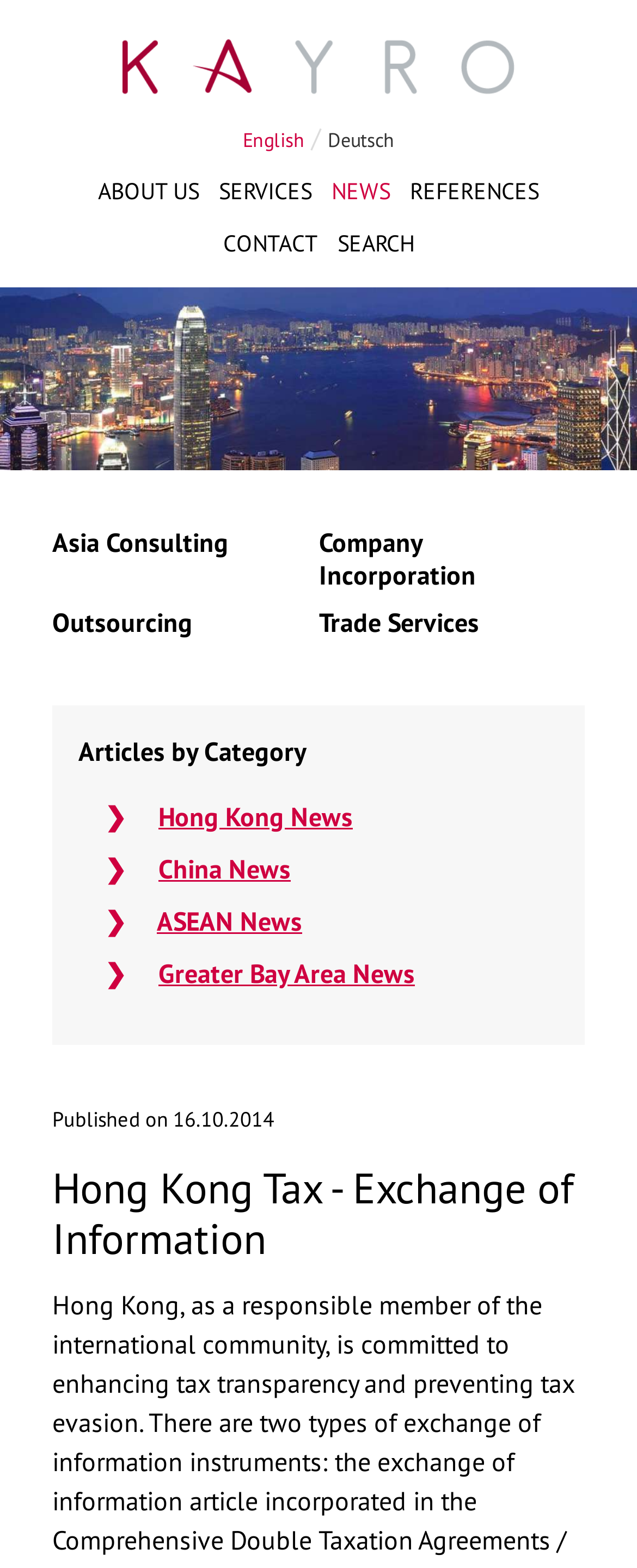Refer to the element description Greater Bay Area News and identify the corresponding bounding box in the screenshot. Format the coordinates as (top-left x, top-left y, bottom-right x, bottom-right y) with values in the range of 0 to 1.

[0.249, 0.61, 0.651, 0.631]